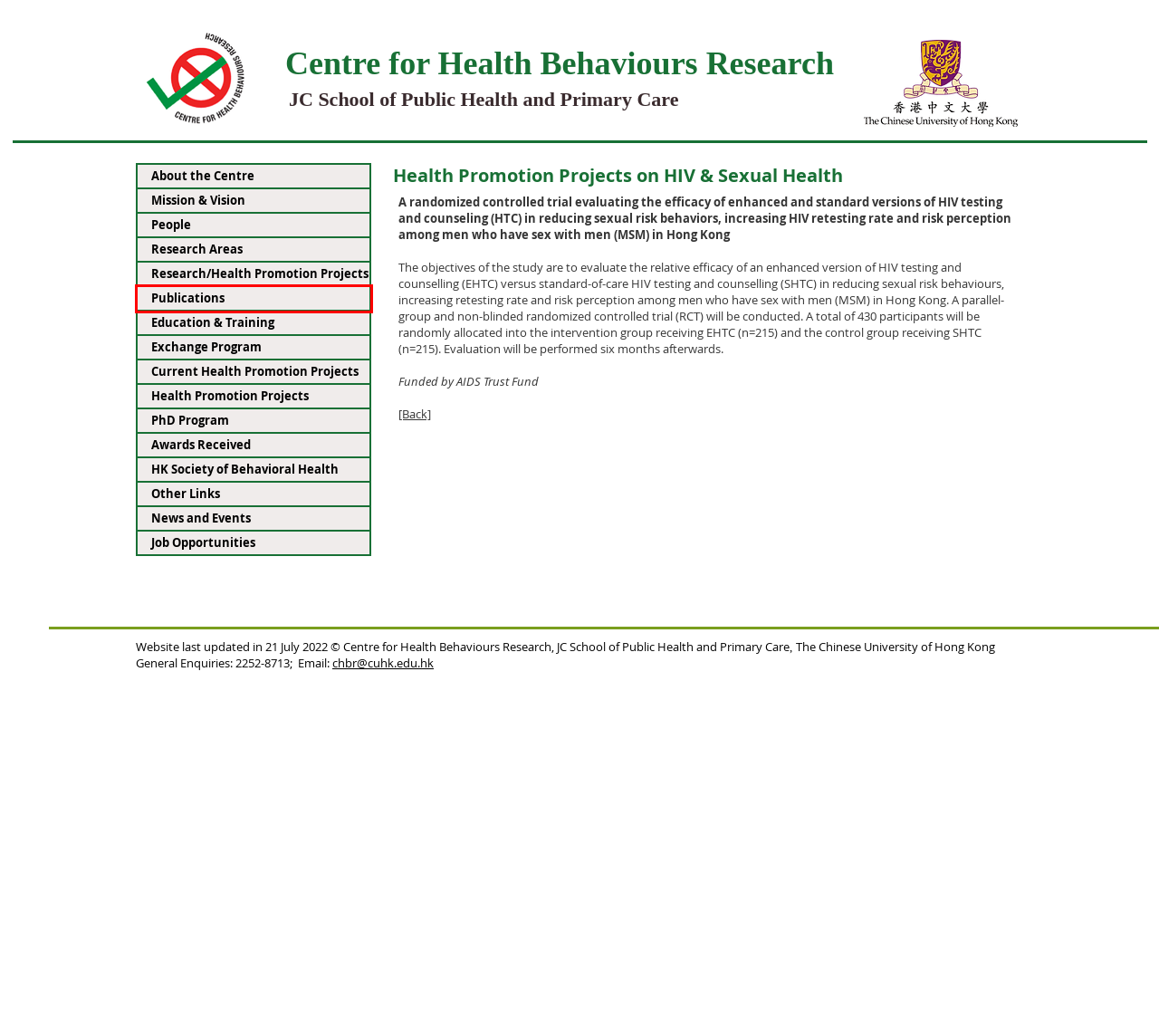You have received a screenshot of a webpage with a red bounding box indicating a UI element. Please determine the most fitting webpage description that matches the new webpage after clicking on the indicated element. The choices are:
A. Centre for Health Behaviours Research (CHBR), JCSPHPC
B. Awards Received | chbr
C. Publications | chbr
D. Project Summaries | chbr
E. Job Opportunities | chbr
F. Other Links | chbr
G. News and Events | chbr
H. PhD Program | chbr

C